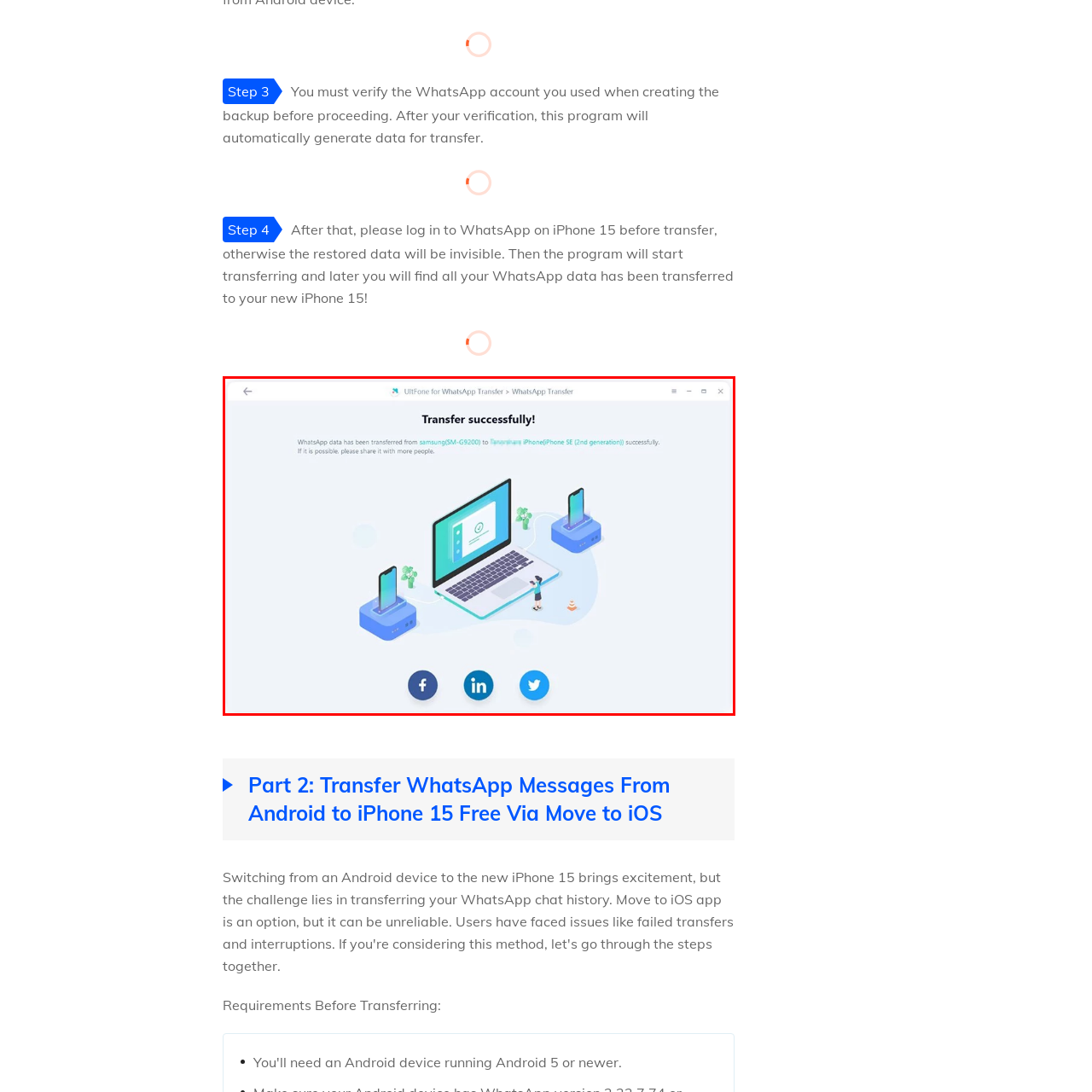Analyze the image surrounded by the red outline and answer the ensuing question with as much detail as possible based on the image:
How many smartphones are in the image?

The image depicts two smartphones, one on either side of the laptop, representing the source and destination devices involved in the data transfer process.